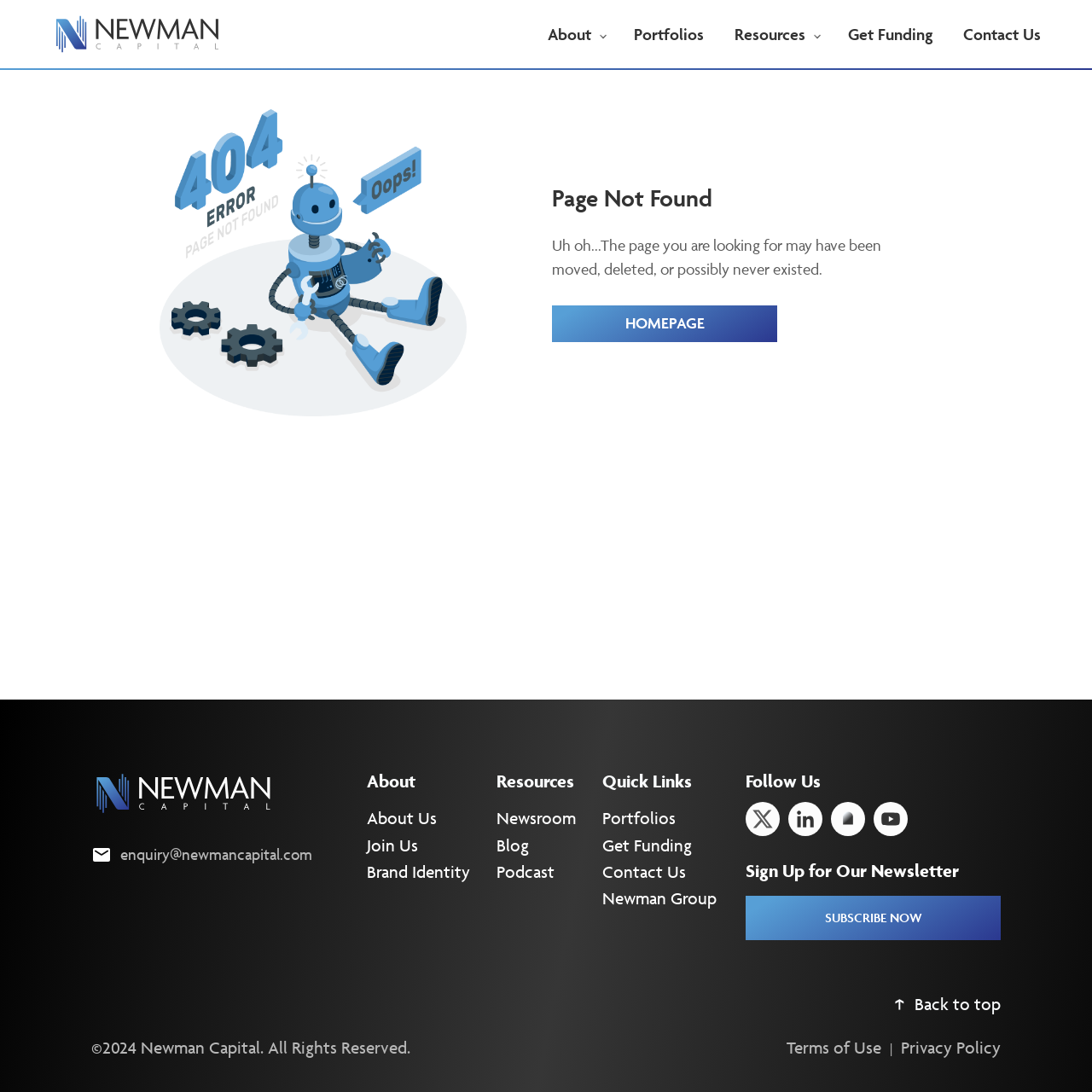Please determine the bounding box coordinates of the clickable area required to carry out the following instruction: "View homepage". The coordinates must be four float numbers between 0 and 1, represented as [left, top, right, bottom].

[0.506, 0.28, 0.712, 0.313]